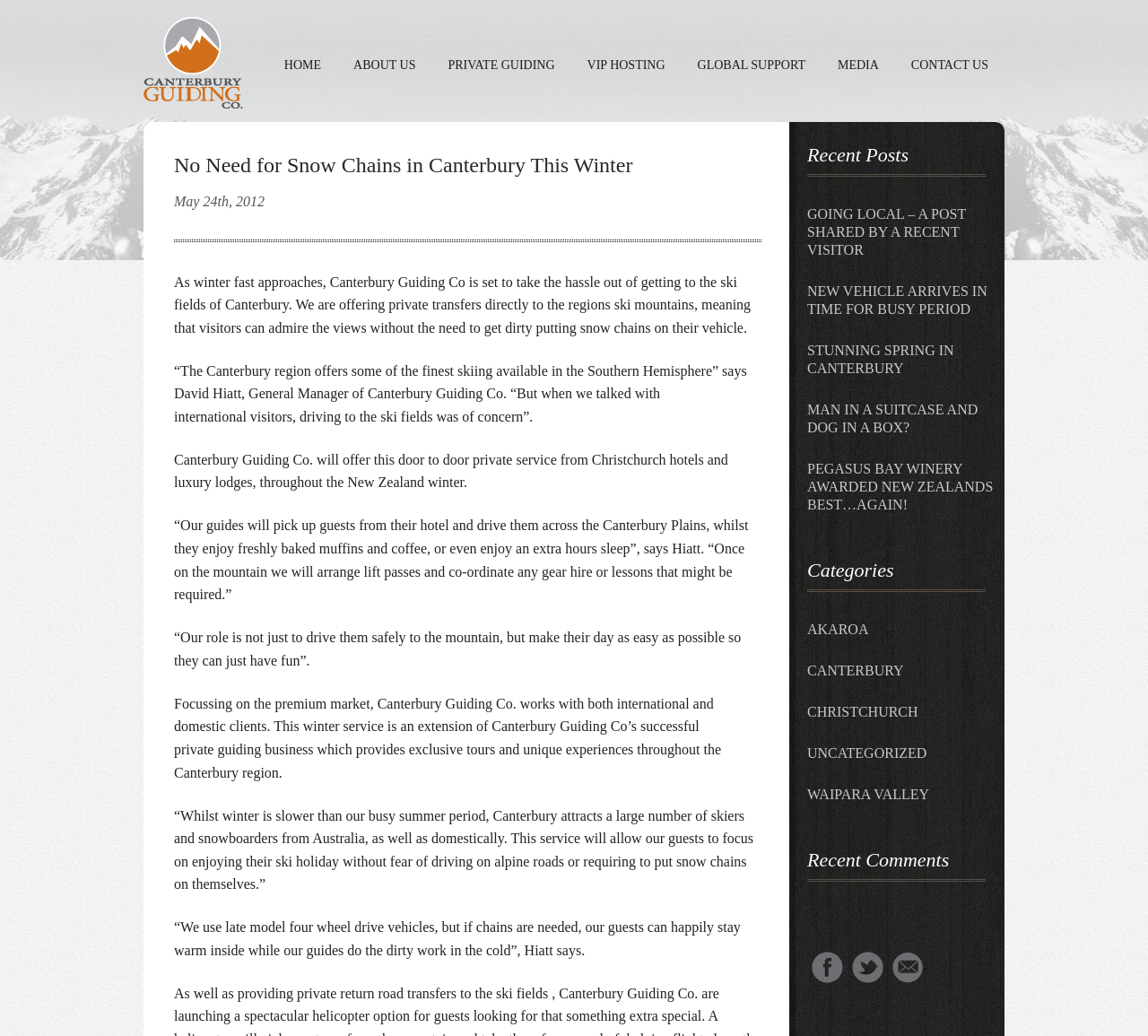Determine which piece of text is the heading of the webpage and provide it.

Canturbury Guiding Co.